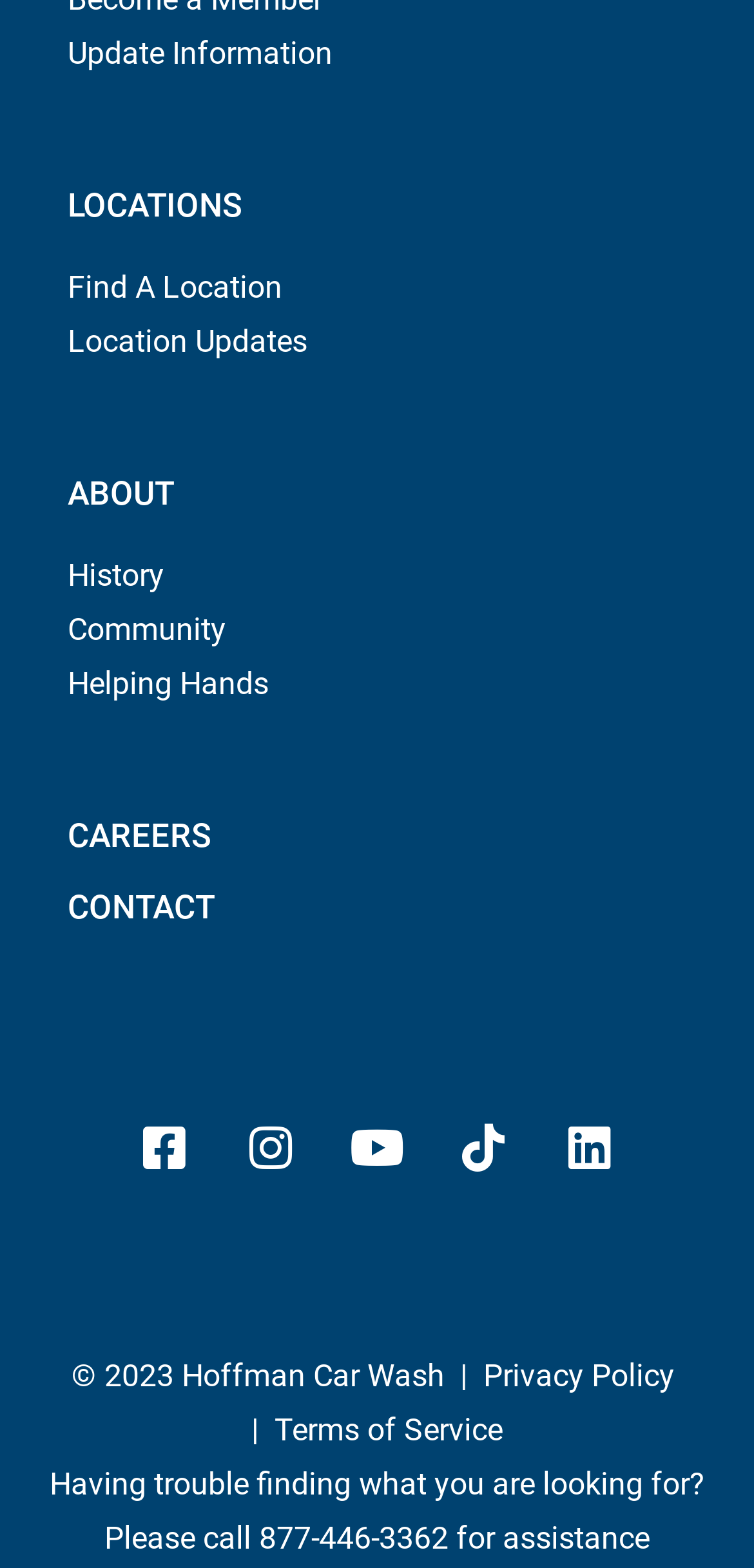What is the phone number for assistance?
Answer the question with as much detail as possible.

I found the phone number at the bottom of the webpage, which is provided for assistance in case of trouble finding what you are looking for.